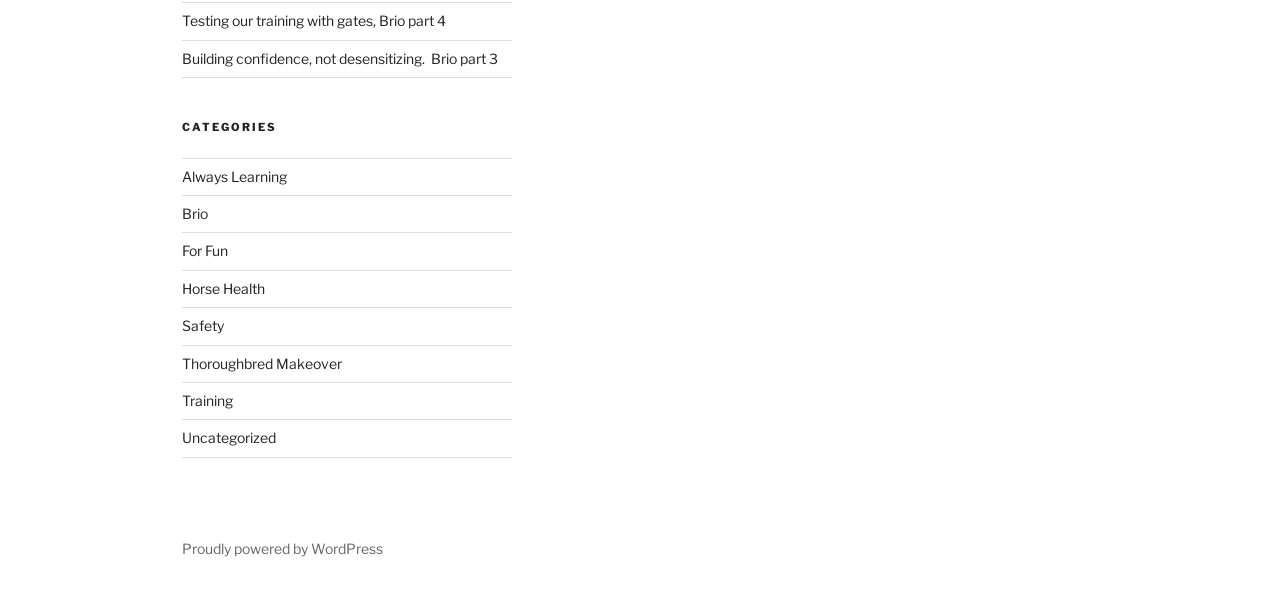Please identify the bounding box coordinates of the area I need to click to accomplish the following instruction: "Go to the Our Rooms page".

None